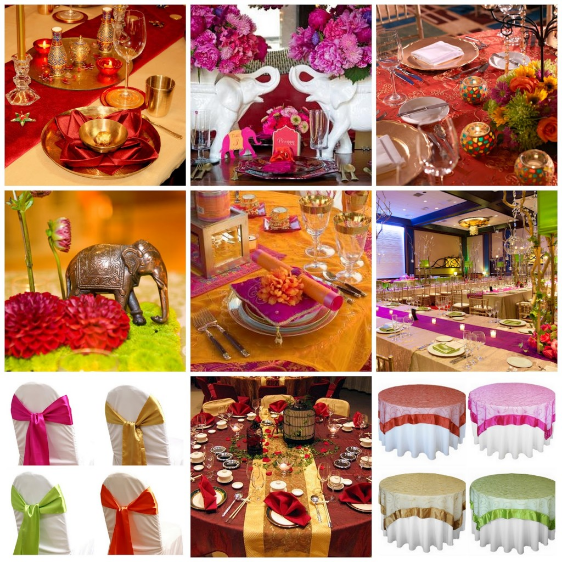Please provide a brief answer to the following inquiry using a single word or phrase:
What style is embodied in the middle row?

Harmonious blend